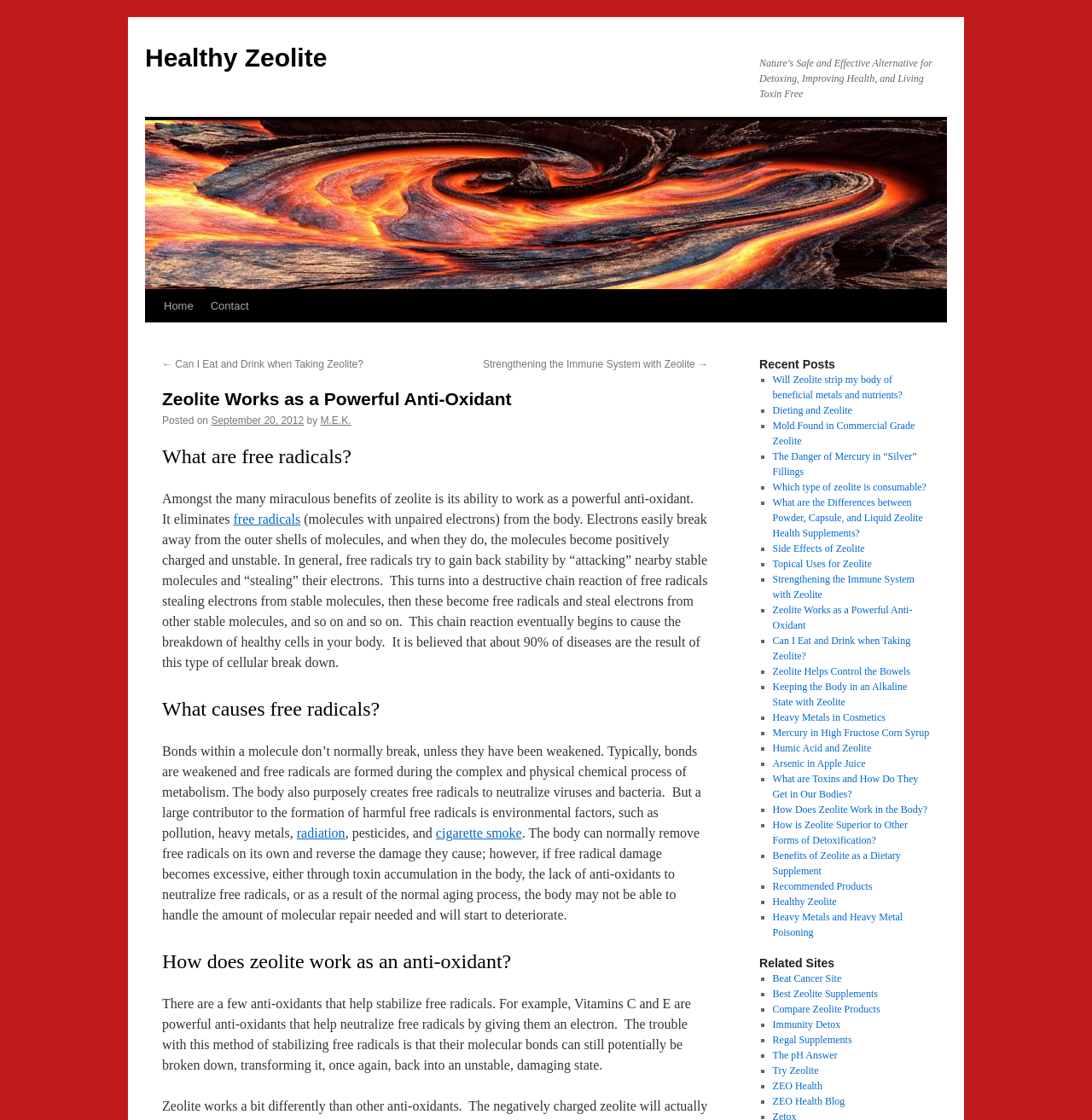Find the UI element described as: "Scroll down to content" and predict its bounding box coordinates. Ensure the coordinates are four float numbers between 0 and 1, [left, top, right, bottom].

None